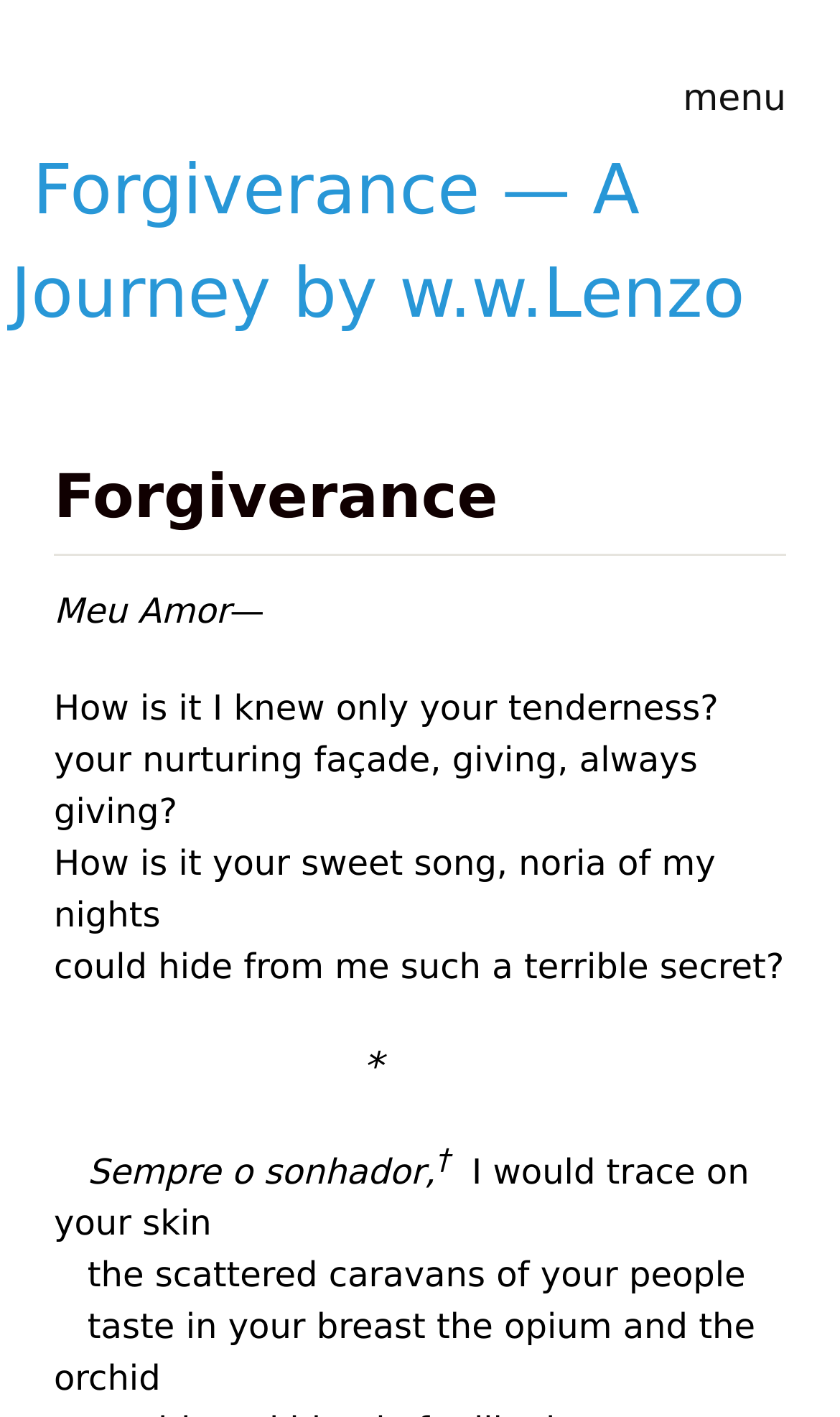What is the first word of the poem?
Based on the screenshot, respond with a single word or phrase.

Meu